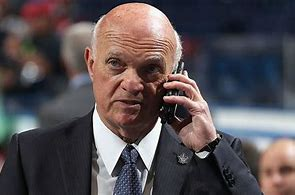Give a thorough explanation of the image.

In this image, a distinguished man dressed in a formal suit and tie is seen intently speaking on a cell phone. His focused expression suggests he is engaged in an important conversation, possibly related to his responsibilities as a general manager in the world of sports. This visual embodies the essence of leadership and strategic decision-making, a fitting representation within the context of discussions surrounding the New York Islanders' recent trades and draft picks. The backdrop hints at a lively event, underscoring the dynamic environment in which sports executives operate.